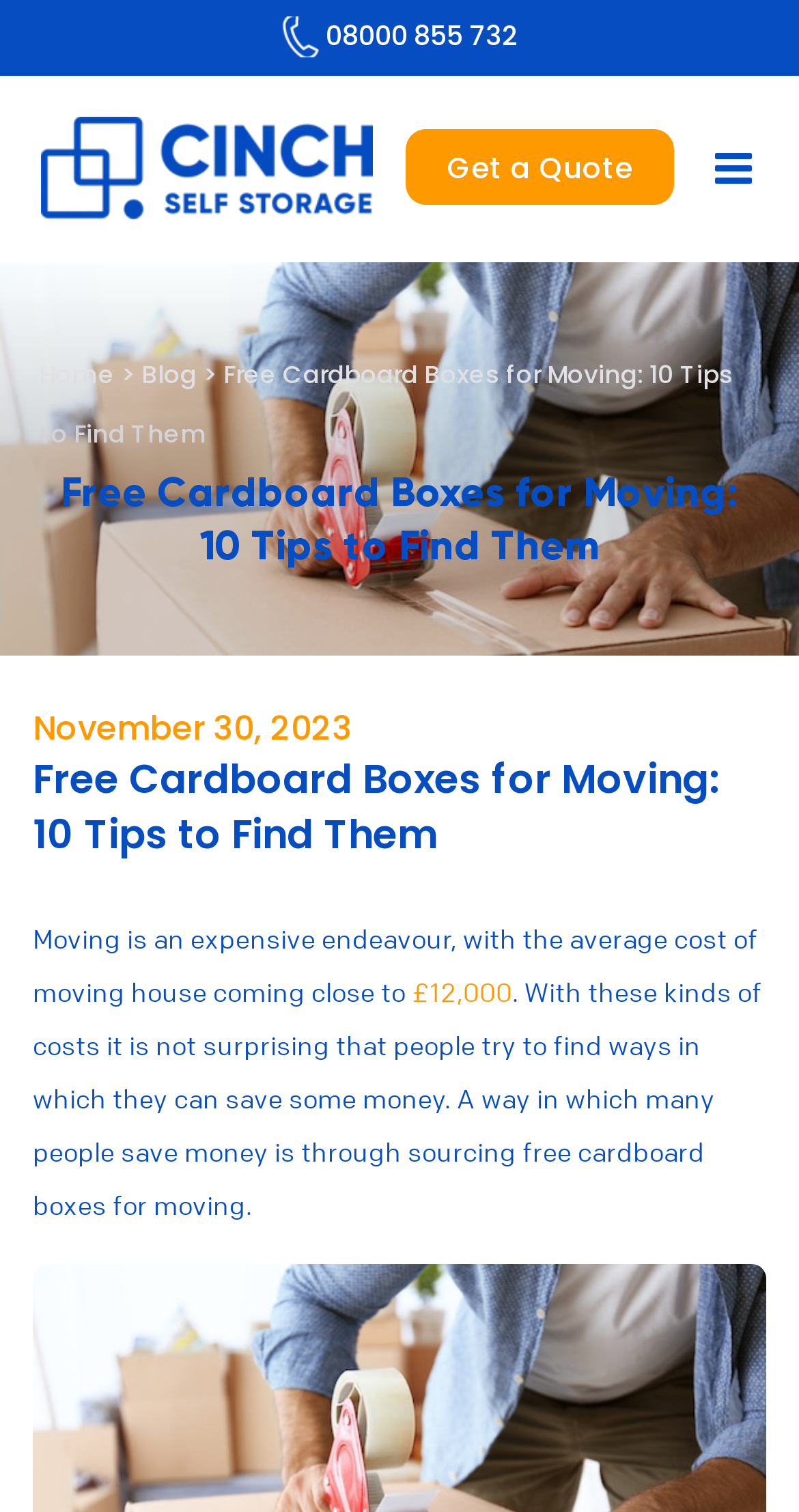What is one way people save money?
Refer to the image and provide a concise answer in one word or phrase.

Sourcing free cardboard boxes